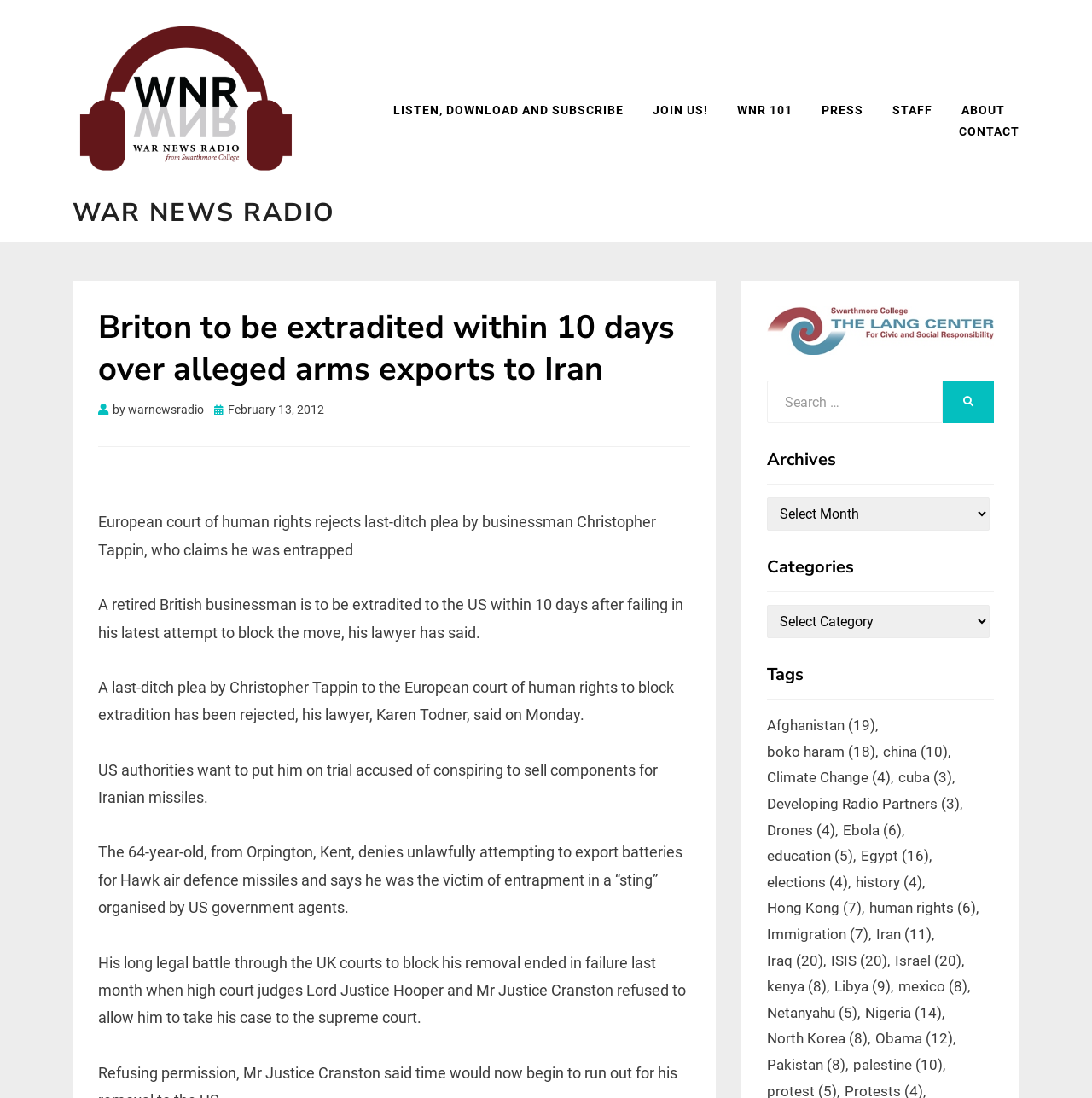Illustrate the webpage thoroughly, mentioning all important details.

This webpage appears to be a news article from War News Radio, with a focus on a specific news story about a Briton being extradited to the US over alleged arms exports to Iran. 

At the top of the page, there is a logo and a navigation menu with links to various sections of the website, including "LISTEN, DOWNLOAD AND SUBSCRIBE", "JOIN US!", "WNR 101", "PRESS", "STAFF", "ABOUT", and "CONTACT". 

Below the navigation menu, there is a large heading that reads "Briton to be extradited within 10 days over alleged arms exports to Iran". This is followed by a subheading with the author's name, "warnewsradio", and the date of the article, "February 13, 2012". 

The main content of the article is divided into several paragraphs, which provide details about the story, including the rejection of the businessman's last-ditch plea to the European court of human rights, the allegations against him, and his claims of entrapment. 

To the right of the main content, there is a sidebar with several sections, including a search bar, a list of archives, categories, and tags. The tags section lists various topics, such as "Afghanistan", "boko haram", "china", and "Iran", each with a number of related items in parentheses. 

At the bottom of the page, there are more links to related topics, including "Iraq", "ISIS", "Israel", and "Libya", among others.